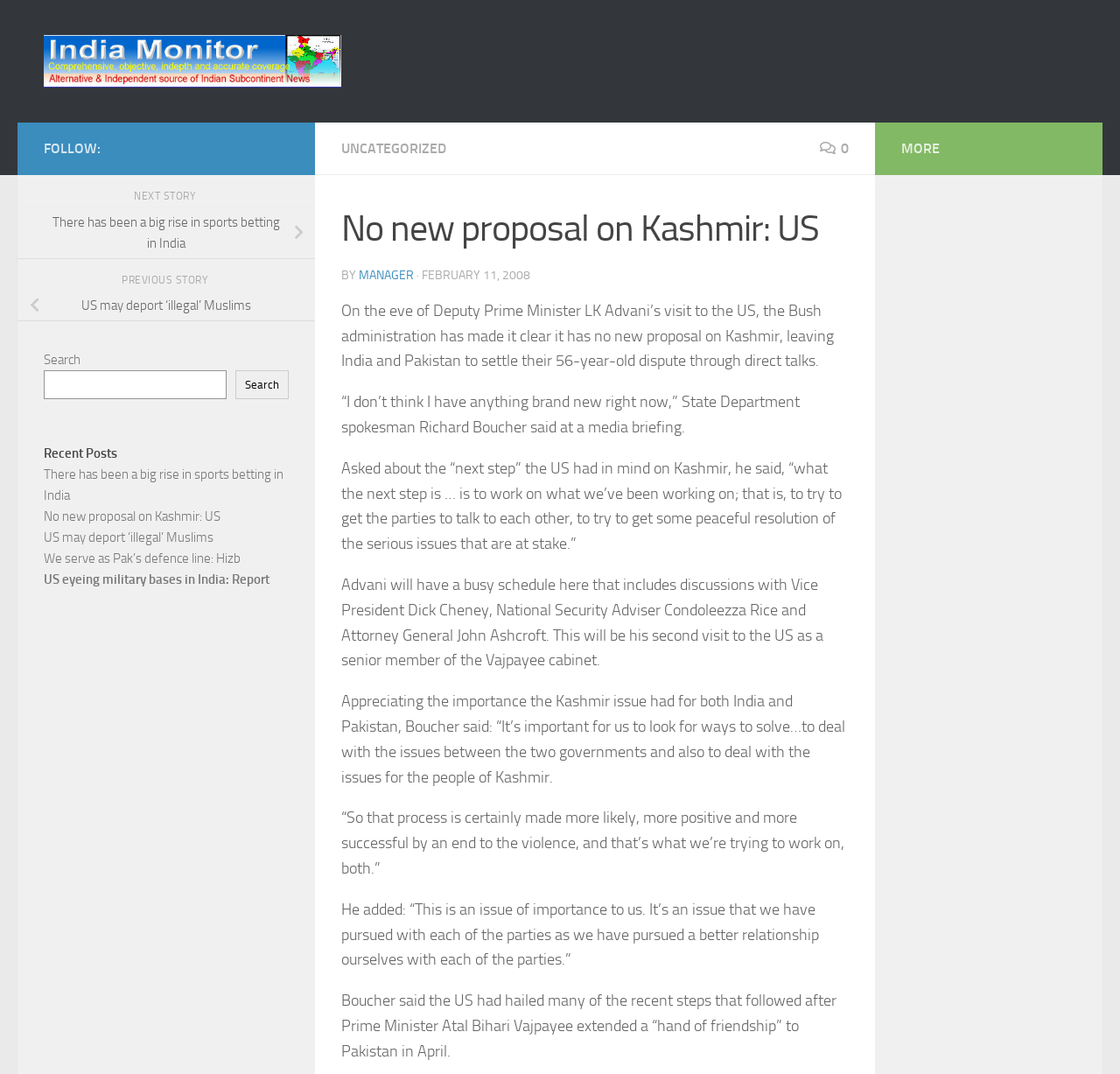Please determine and provide the text content of the webpage's heading.

No new proposal on Kashmir: US